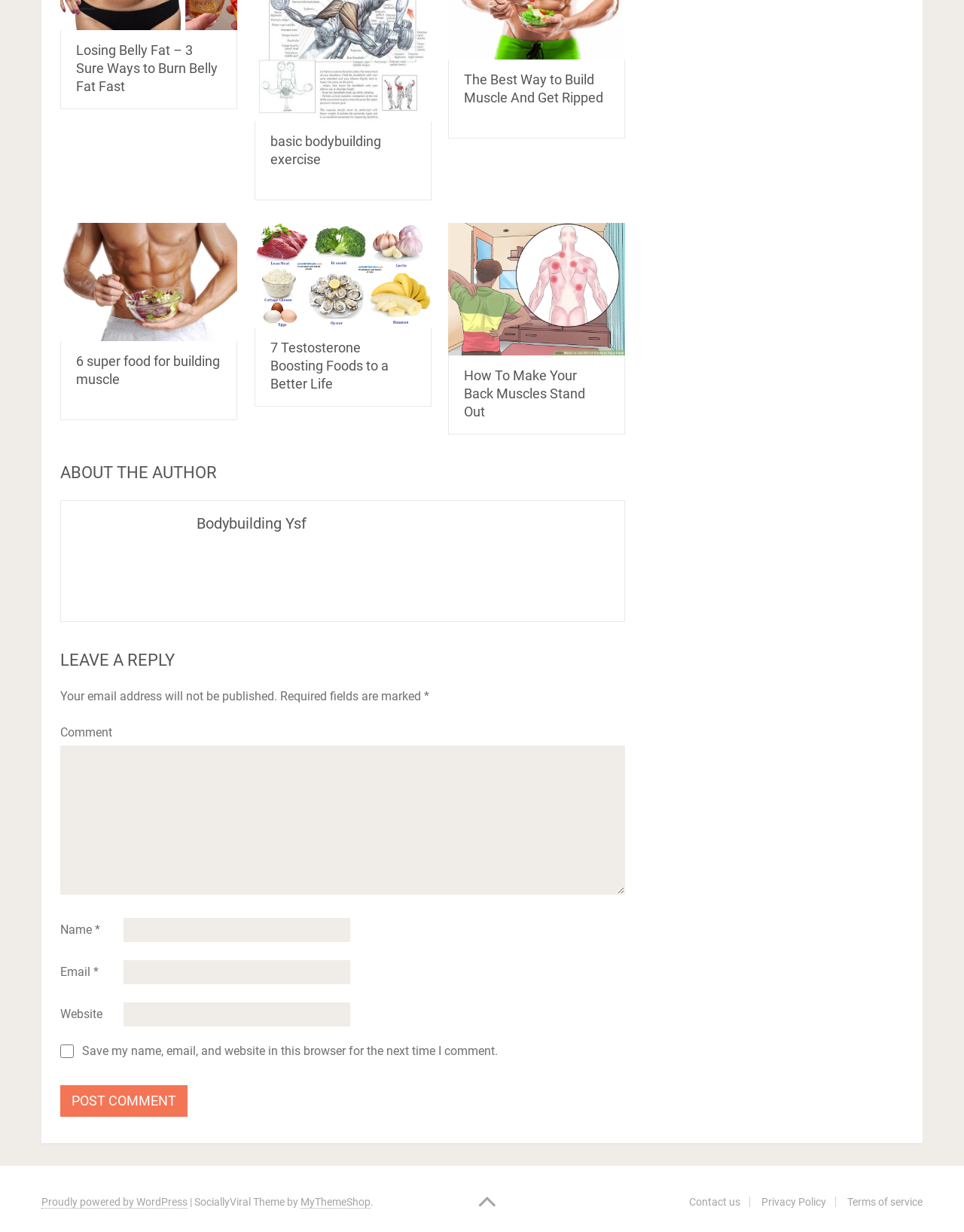Please identify the bounding box coordinates of the clickable element to fulfill the following instruction: "Enter your name in the required field". The coordinates should be four float numbers between 0 and 1, i.e., [left, top, right, bottom].

[0.128, 0.745, 0.363, 0.765]